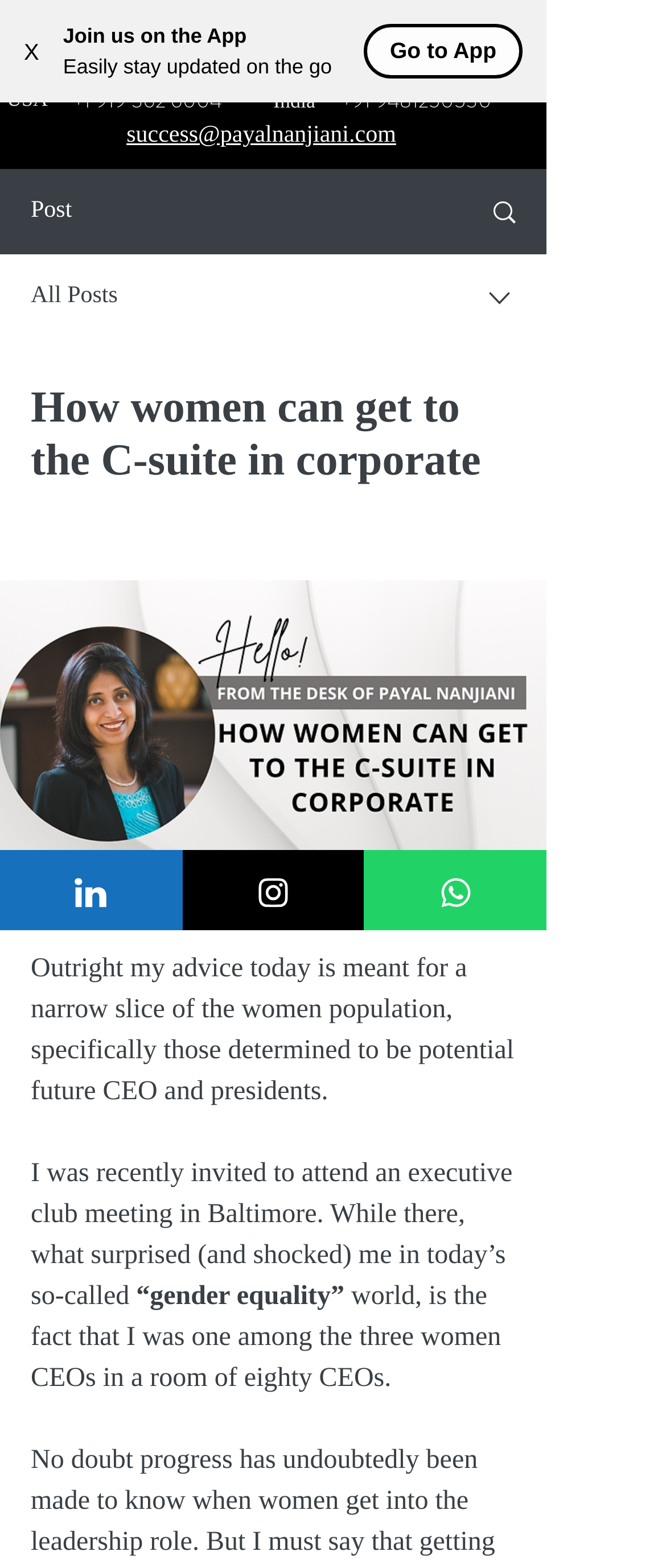Please identify the coordinates of the bounding box that should be clicked to fulfill this instruction: "Close the dialog".

[0.0, 0.009, 0.095, 0.056]